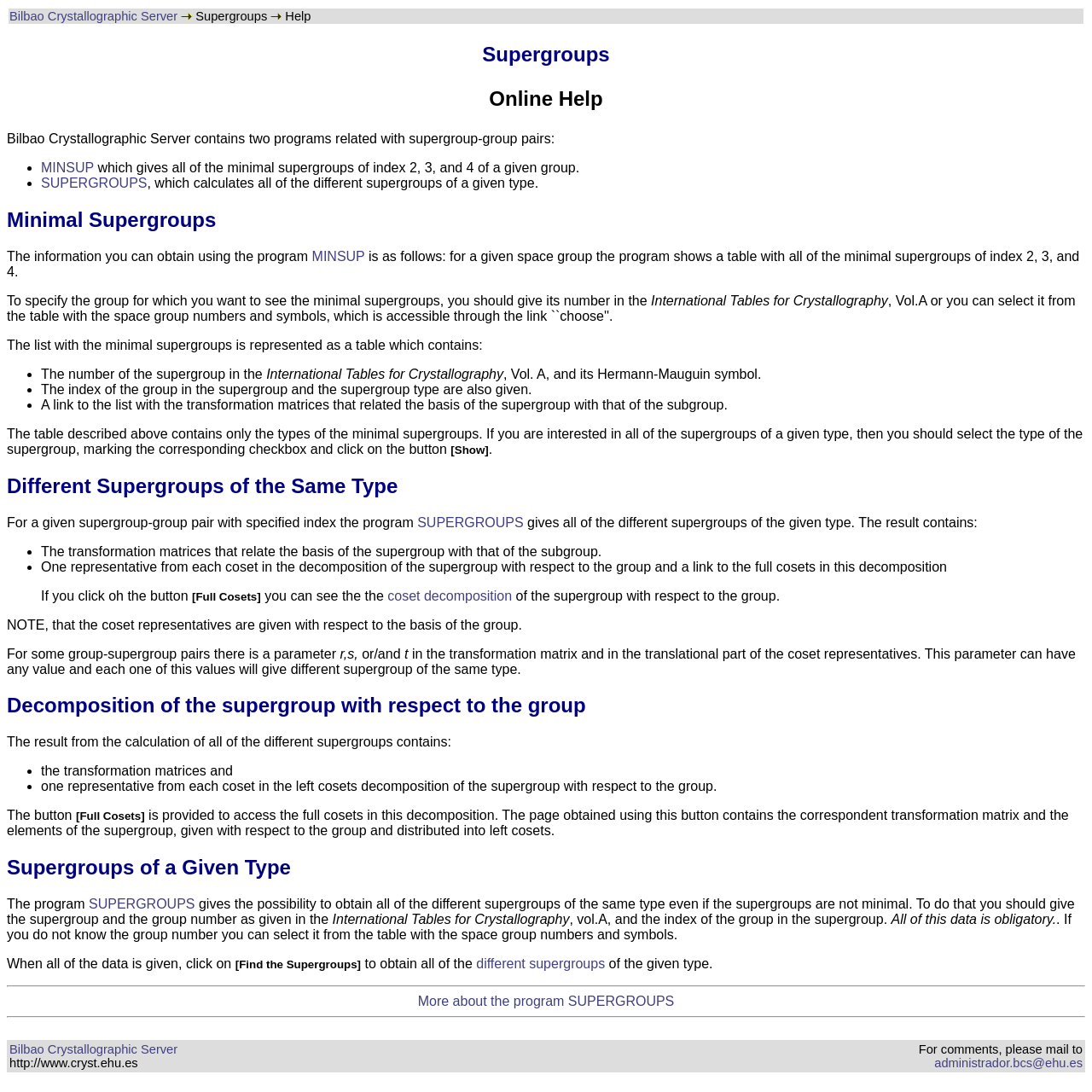Please identify the bounding box coordinates of the area I need to click to accomplish the following instruction: "Learn about 'Prescription Drug Overdoses: Emerging Best Practices for Prevention'".

None